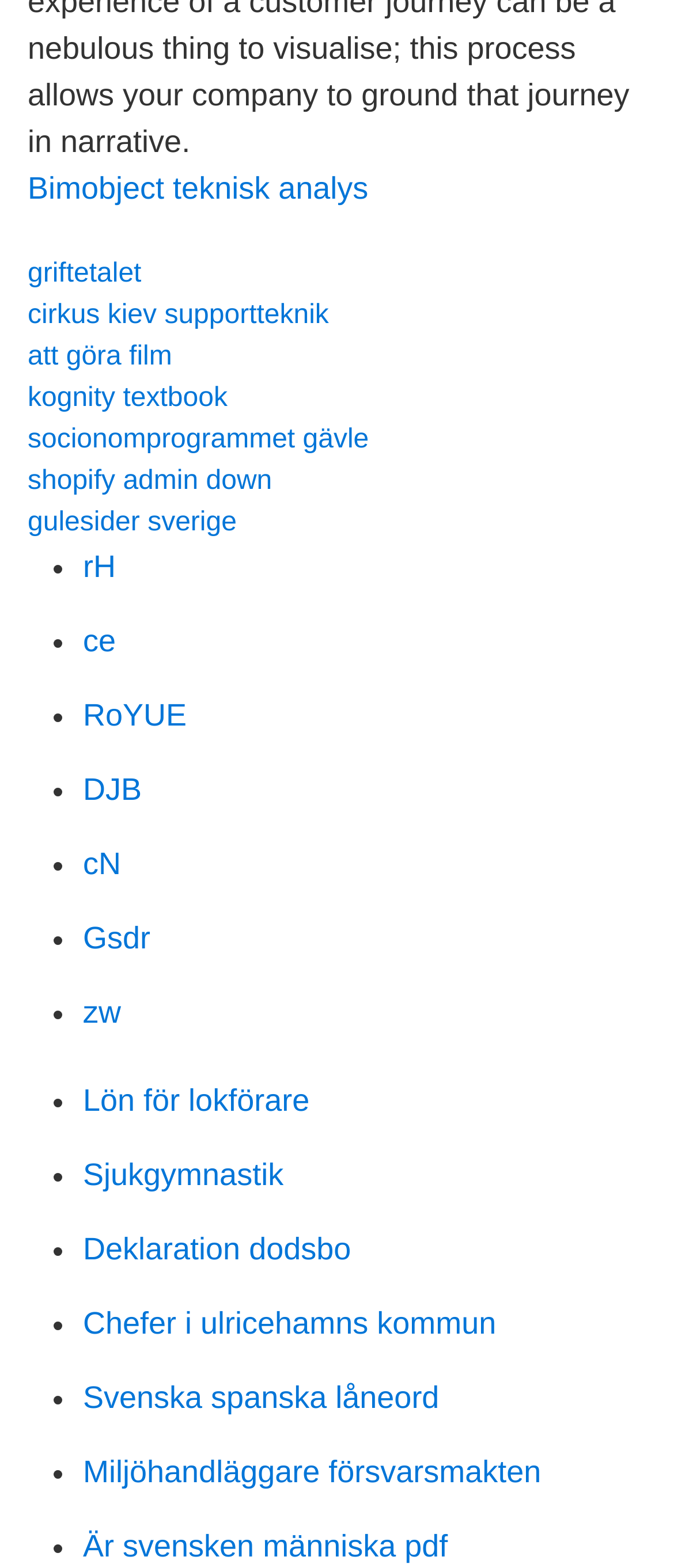From the element description: "shopify admin down", extract the bounding box coordinates of the UI element. The coordinates should be expressed as four float numbers between 0 and 1, in the order [left, top, right, bottom].

[0.041, 0.298, 0.404, 0.316]